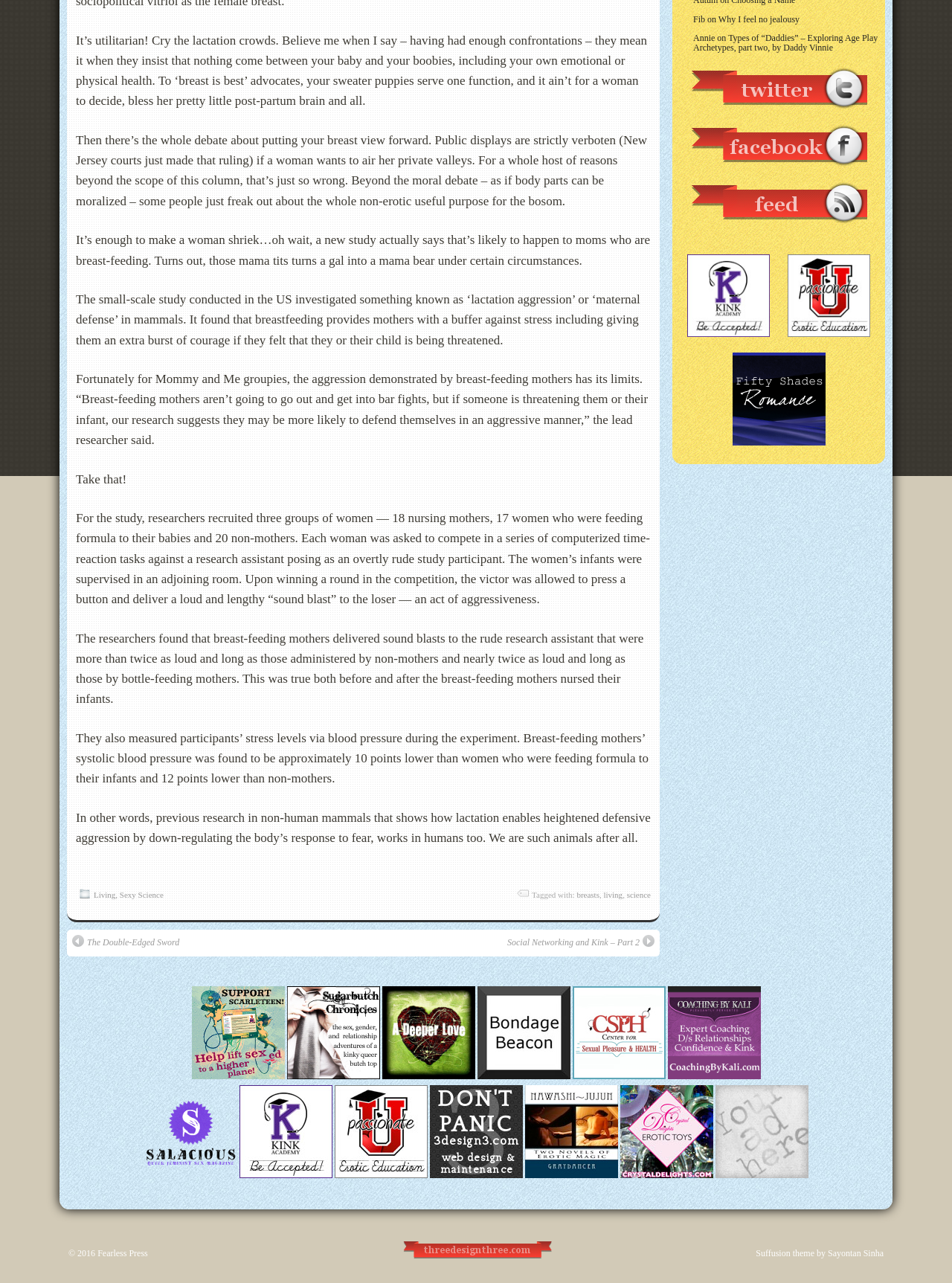Using the given description, provide the bounding box coordinates formatted as (top-left x, top-left y, bottom-right x, bottom-right y), with all values being floating point numbers between 0 and 1. Description: title="Sugarbutch"

[0.301, 0.835, 0.399, 0.843]